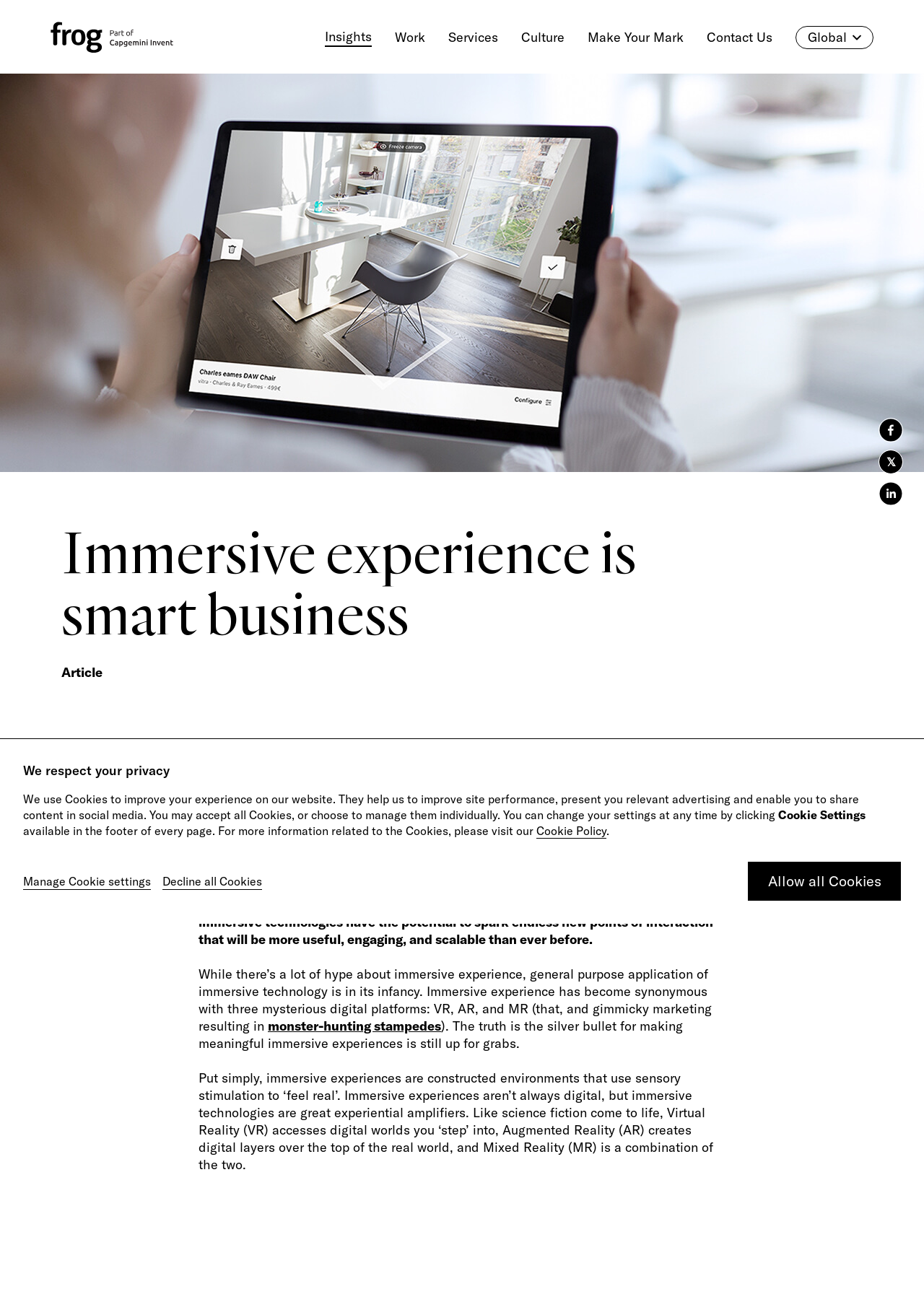Provide a thorough description of this webpage.

This webpage is about immersive experience design, with a focus on its potential to connect the digital and real world in meaningful ways. At the top, there is a navigation menu with seven links: "Insights", "Work", "Services", "Culture", "Make Your Mark", "Contact Us", and "Global". Below the navigation menu, there is a large heading that reads "Immersive experience is smart business". 

To the right of the heading, there is a smaller text that says "Article". Below the heading, there are three social media buttons: Facebook, Twitter, and LinkedIn, each with an icon. 

The main content of the webpage is divided into several sections. The first section starts with a brief introduction to immersive experience design, followed by a quote from Chirryl-Lee Ryan, Director of Experience at Idean New York. The section continues with a discussion on the potential of immersive technologies, including AR and VR, to create new points of interaction.

The next section explains that immersive experiences are constructed environments that use sensory stimulation to feel real, and that immersive technologies are great experiential amplifiers. It also provides a brief overview of Virtual Reality (VR), Augmented Reality (AR), and Mixed Reality (MR).

At the bottom of the webpage, there is a section about cookies and privacy. It explains that the website uses cookies to improve the user experience, and provides options to accept all cookies, manage them individually, or decline all cookies. There is also a link to the Cookie Policy page.